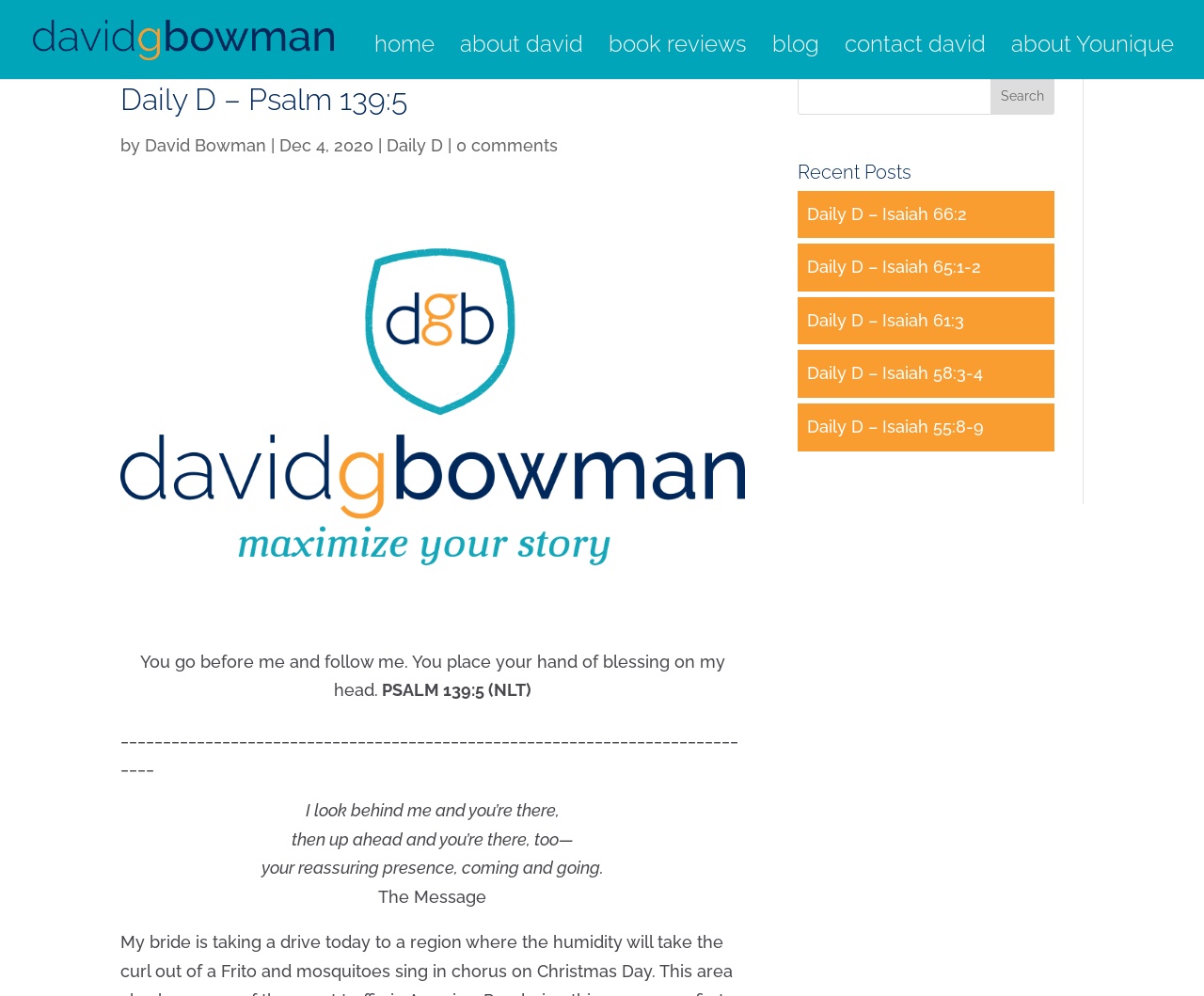What is the Bible verse mentioned in the article?
Give a one-word or short-phrase answer derived from the screenshot.

Psalm 139:5